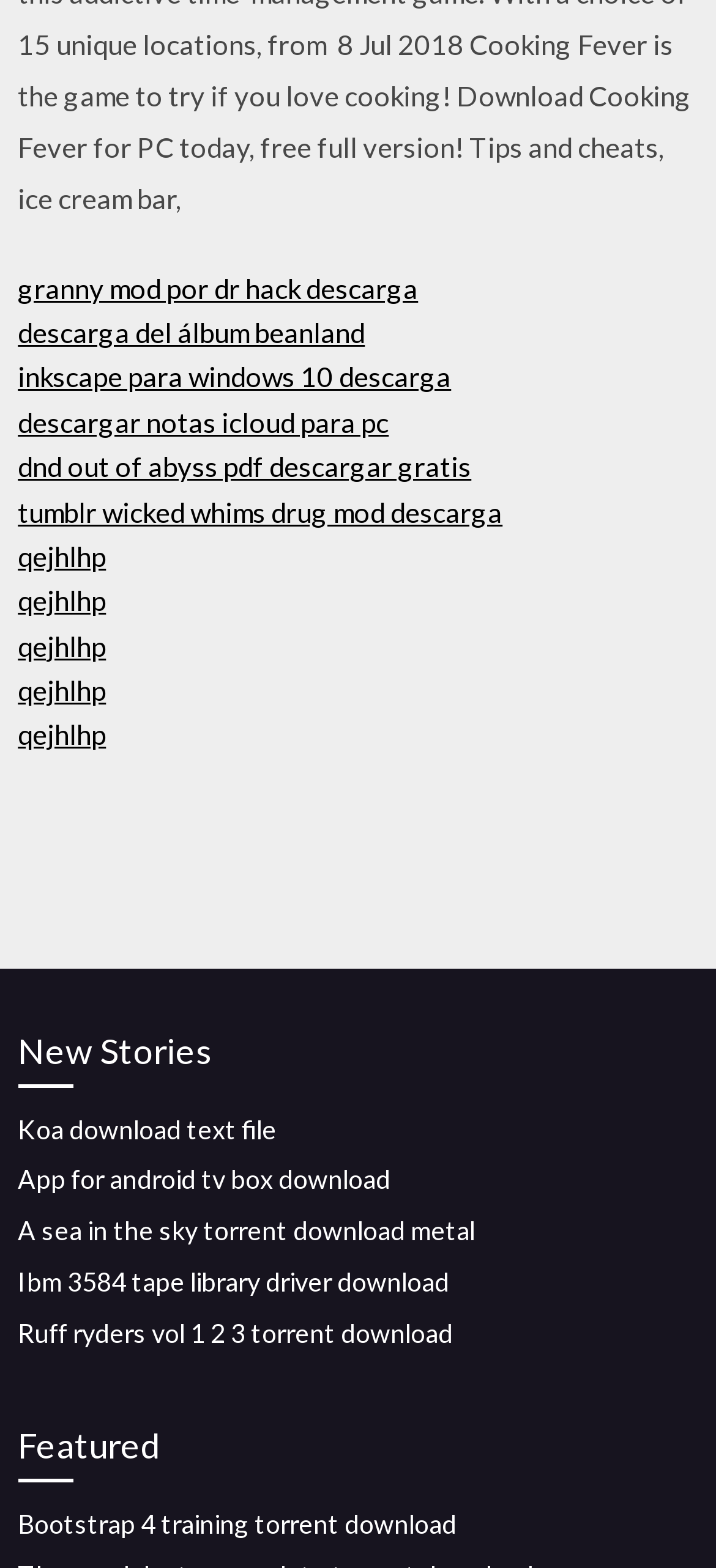What is the category of the link 'granny mod por dr hack descarga'?
Look at the image and provide a short answer using one word or a phrase.

Game mod